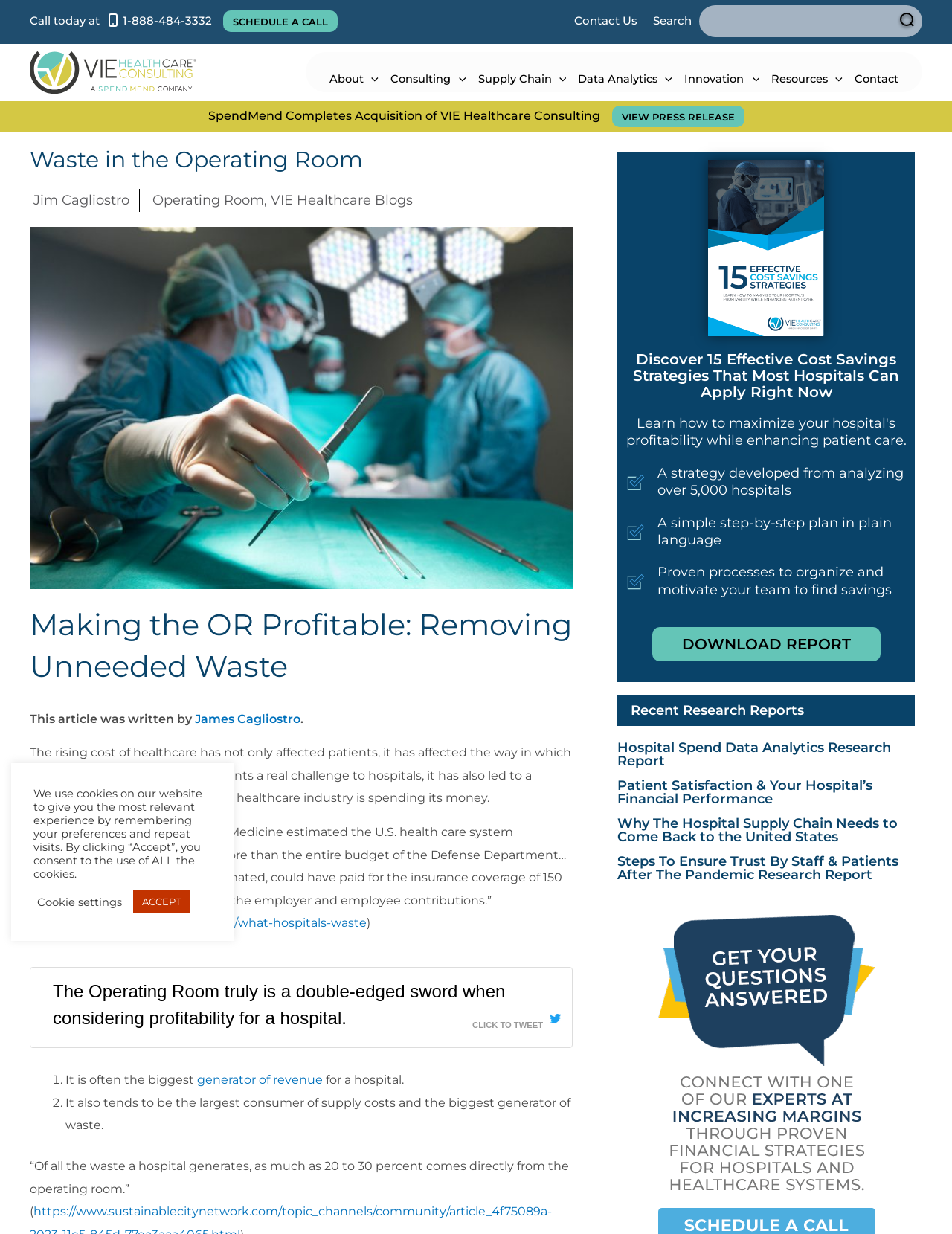Please examine the image and answer the question with a detailed explanation:
What is the title of the report that can be downloaded?

I found the title by looking at the section that says 'Discover 15 Effective Cost Savings Strategies That Most Hospitals Can Apply Right Now' and has a 'DOWNLOAD REPORT' button.